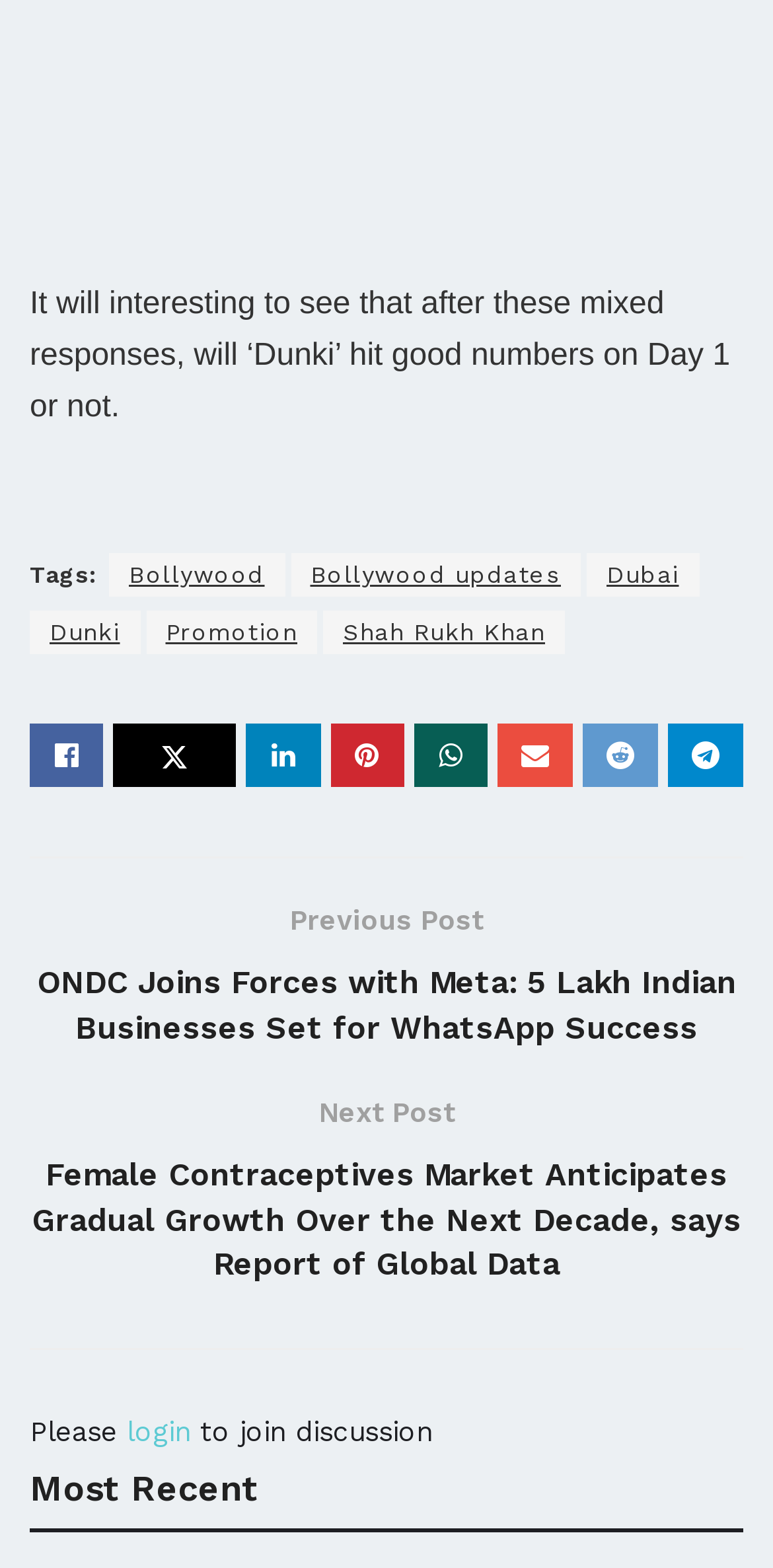Show the bounding box coordinates of the element that should be clicked to complete the task: "Click on the 'Dunki' link".

[0.038, 0.389, 0.181, 0.417]